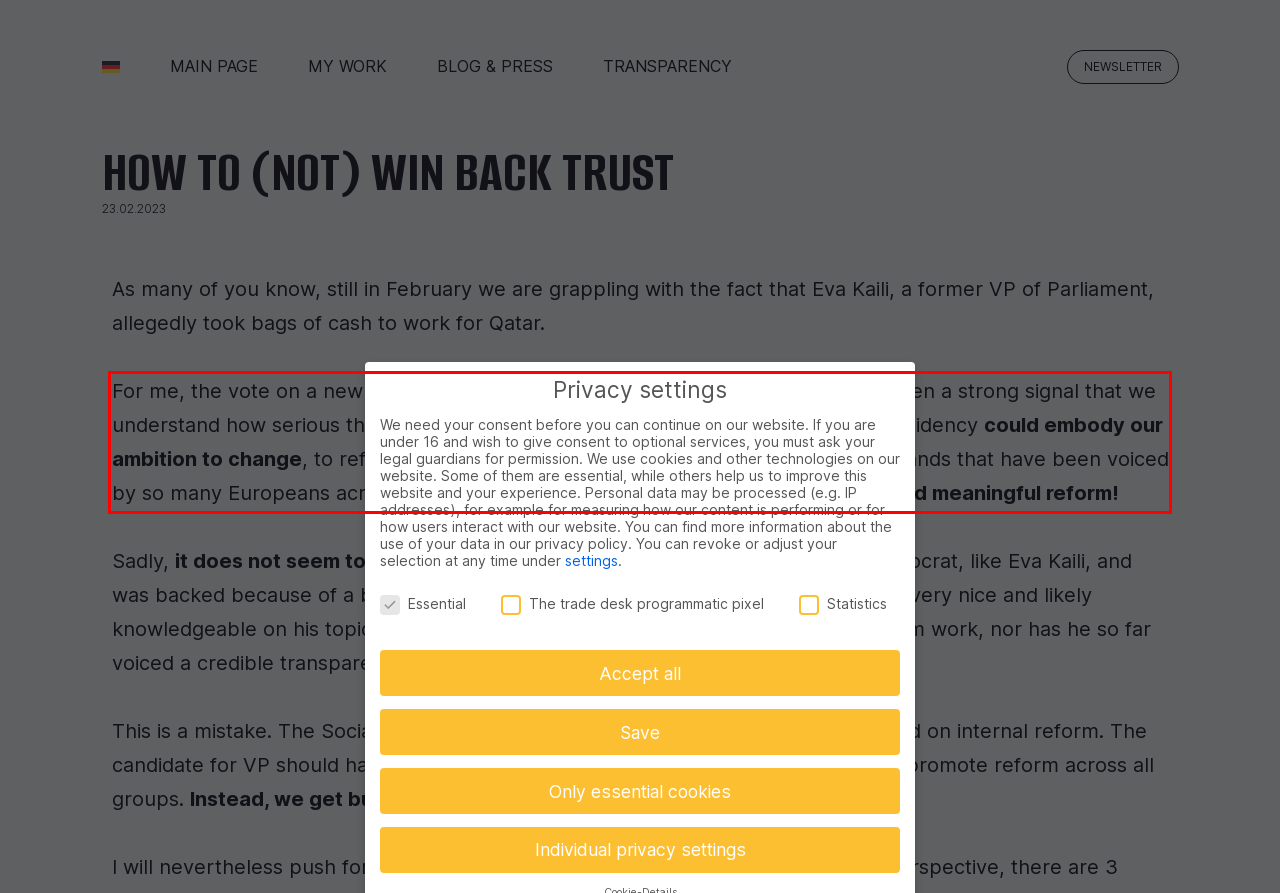Using the provided screenshot, read and generate the text content within the red-bordered area.

For me, the vote on a new Vice-President was no ordinary vote. This could have been a strong signal that we understand how serious this all is and that we want to win back trust! This Vice-Presidency could embody our ambition to change, to reform, and to respond to the ethics and transparency demands that have been voiced by so many Europeans across the continent. Trust can only be won with credible and meaningful reform!